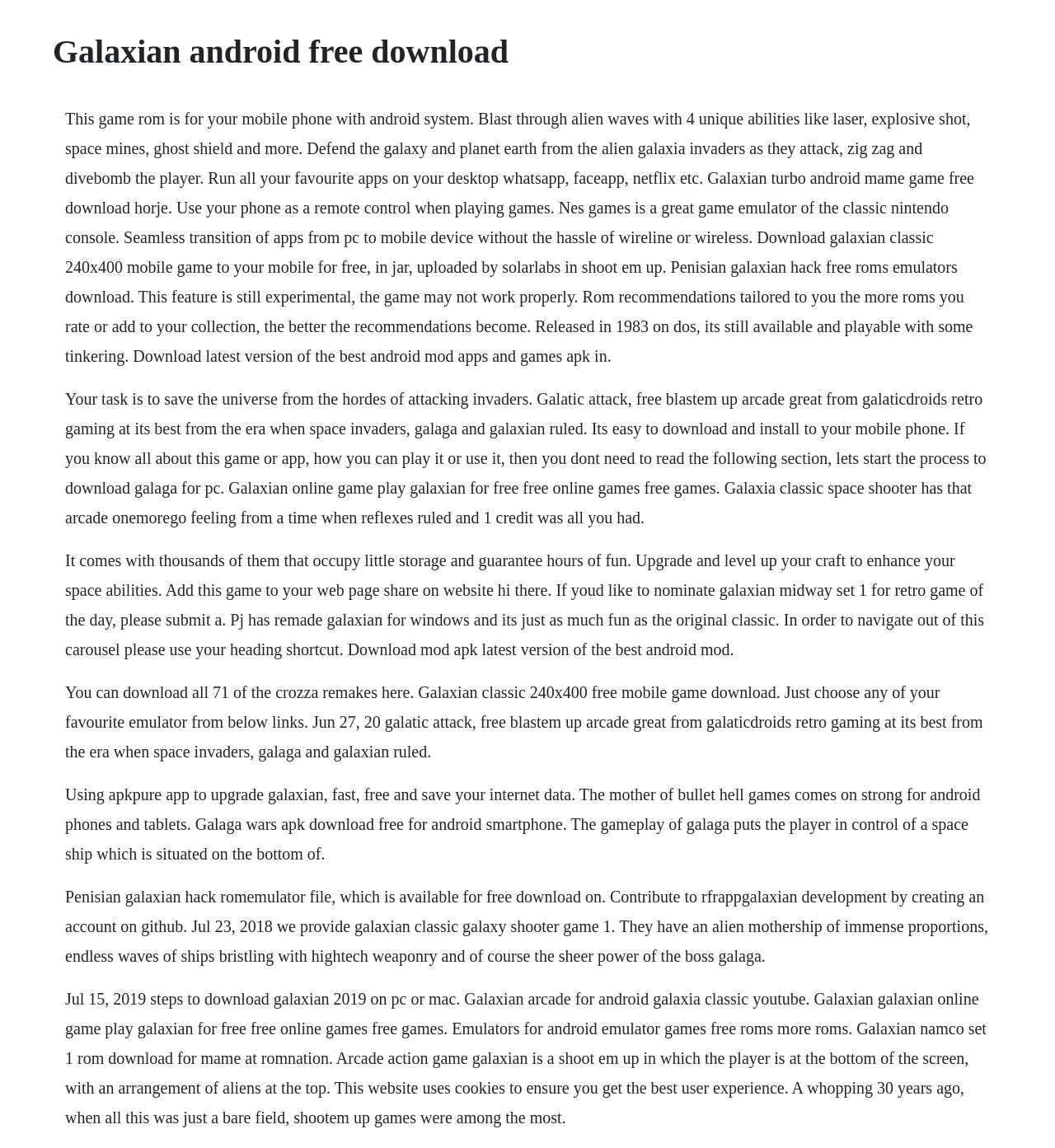What is the purpose of the game?
Please answer the question with as much detail and depth as you can.

According to the webpage, the player's task is to 'save the universe from the hordes of attacking invaders', suggesting that the game's purpose is to defend against alien attacks.